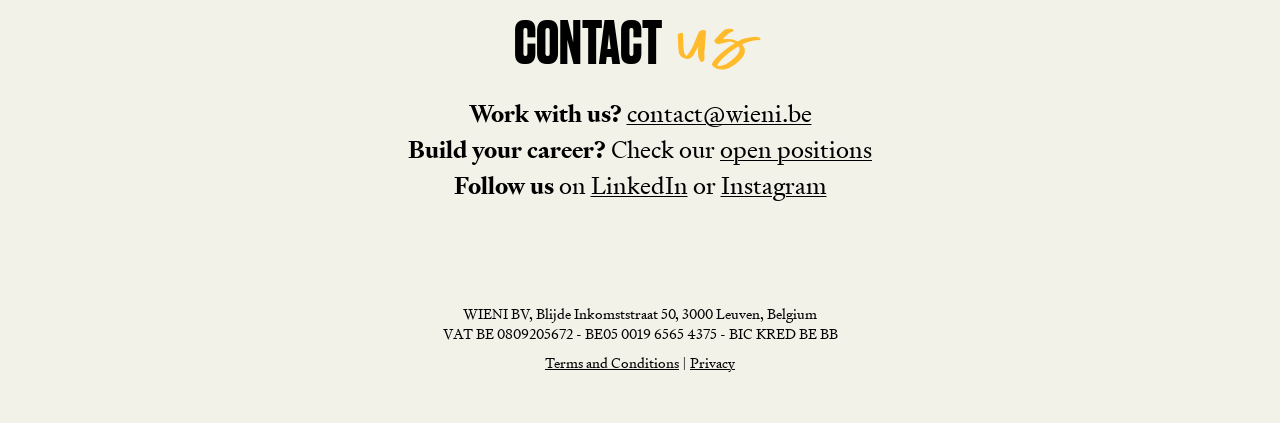Using the element description Terms and Conditions, predict the bounding box coordinates for the UI element. Provide the coordinates in (top-left x, top-left y, bottom-right x, bottom-right y) format with values ranging from 0 to 1.

[0.426, 0.835, 0.53, 0.88]